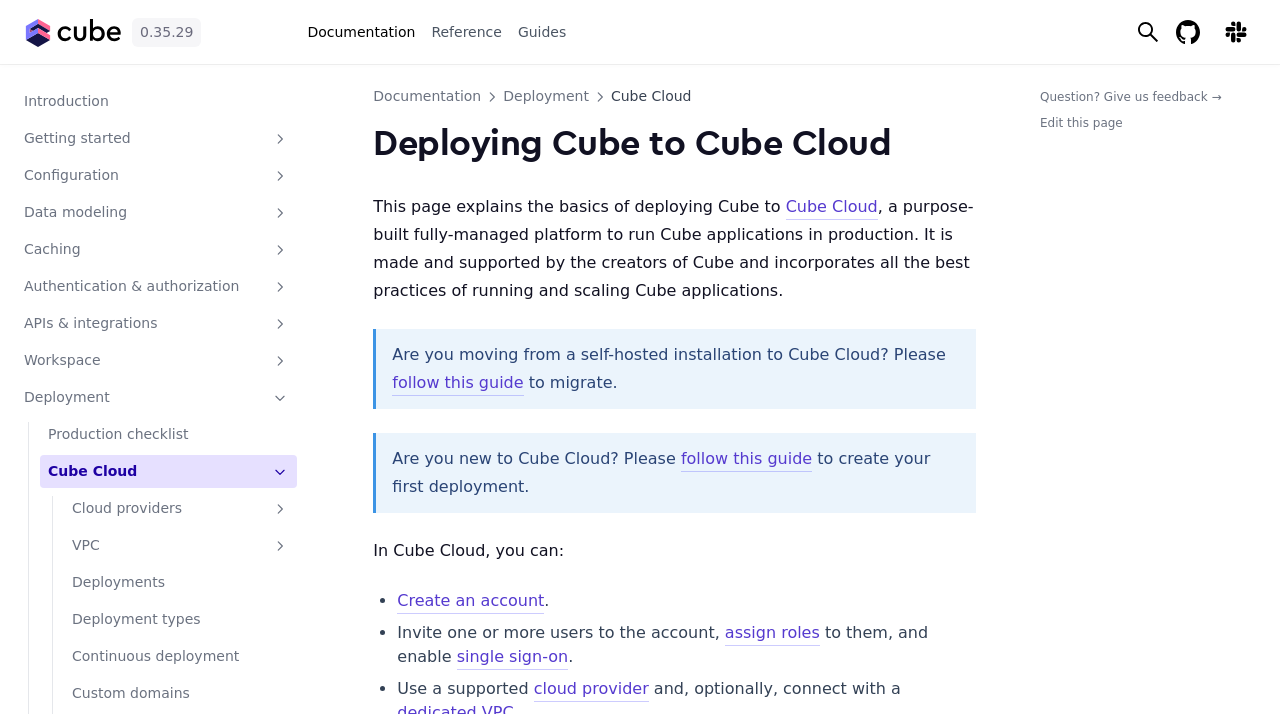Given the element description Visualization tools, identify the bounding box coordinates for the UI element on the webpage screenshot. The format should be (top-left x, top-left y, bottom-right x, bottom-right y), with values between 0 and 1.

[0.031, 0.319, 0.178, 0.366]